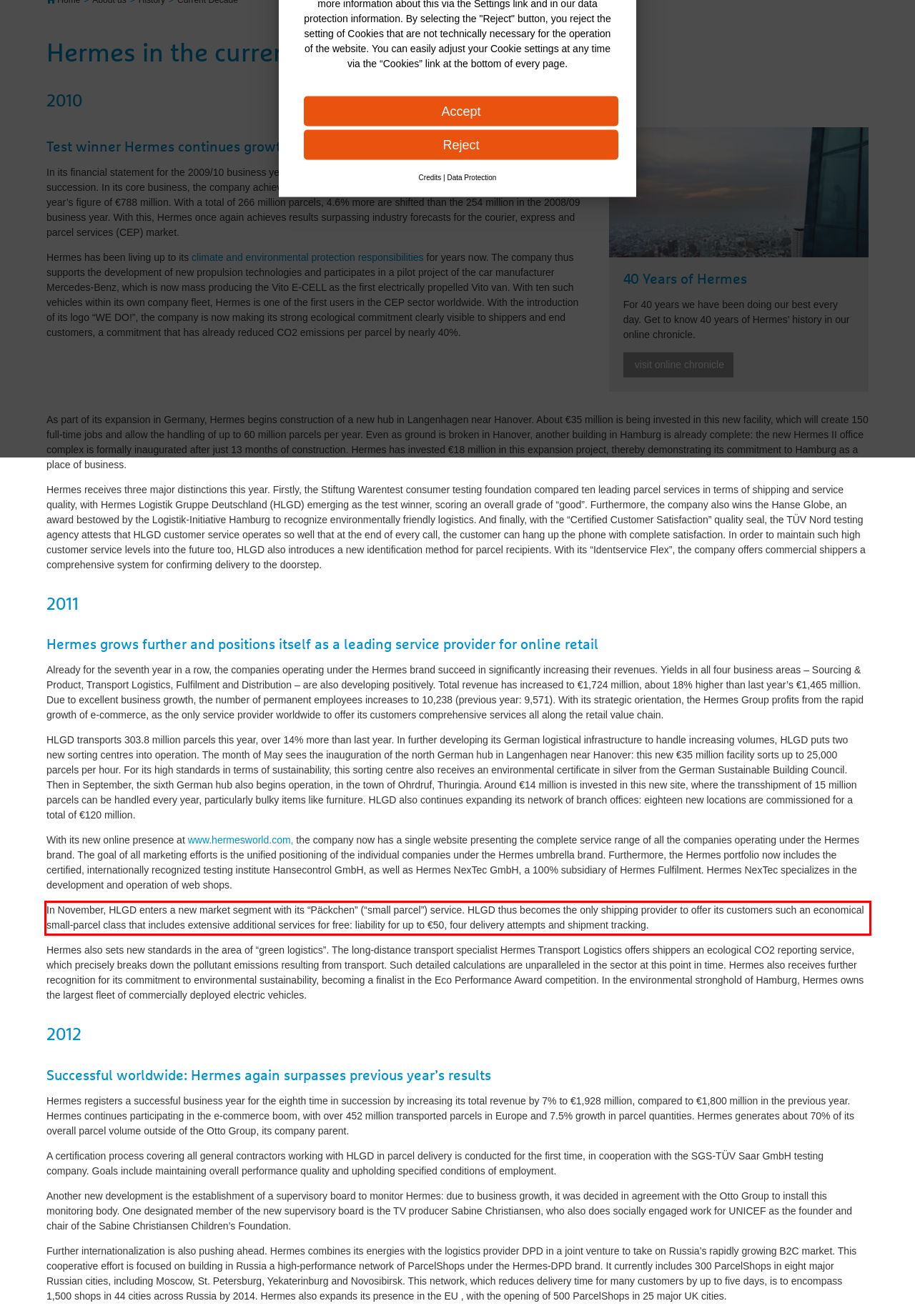With the provided screenshot of a webpage, locate the red bounding box and perform OCR to extract the text content inside it.

In November, HLGD enters a new market segment with its “Päckchen” (“small parcel”) service. HLGD thus becomes the only shipping provider to offer its customers such an economical small-parcel class that includes extensive additional services for free: liability for up to €50, four delivery attempts and shipment tracking.